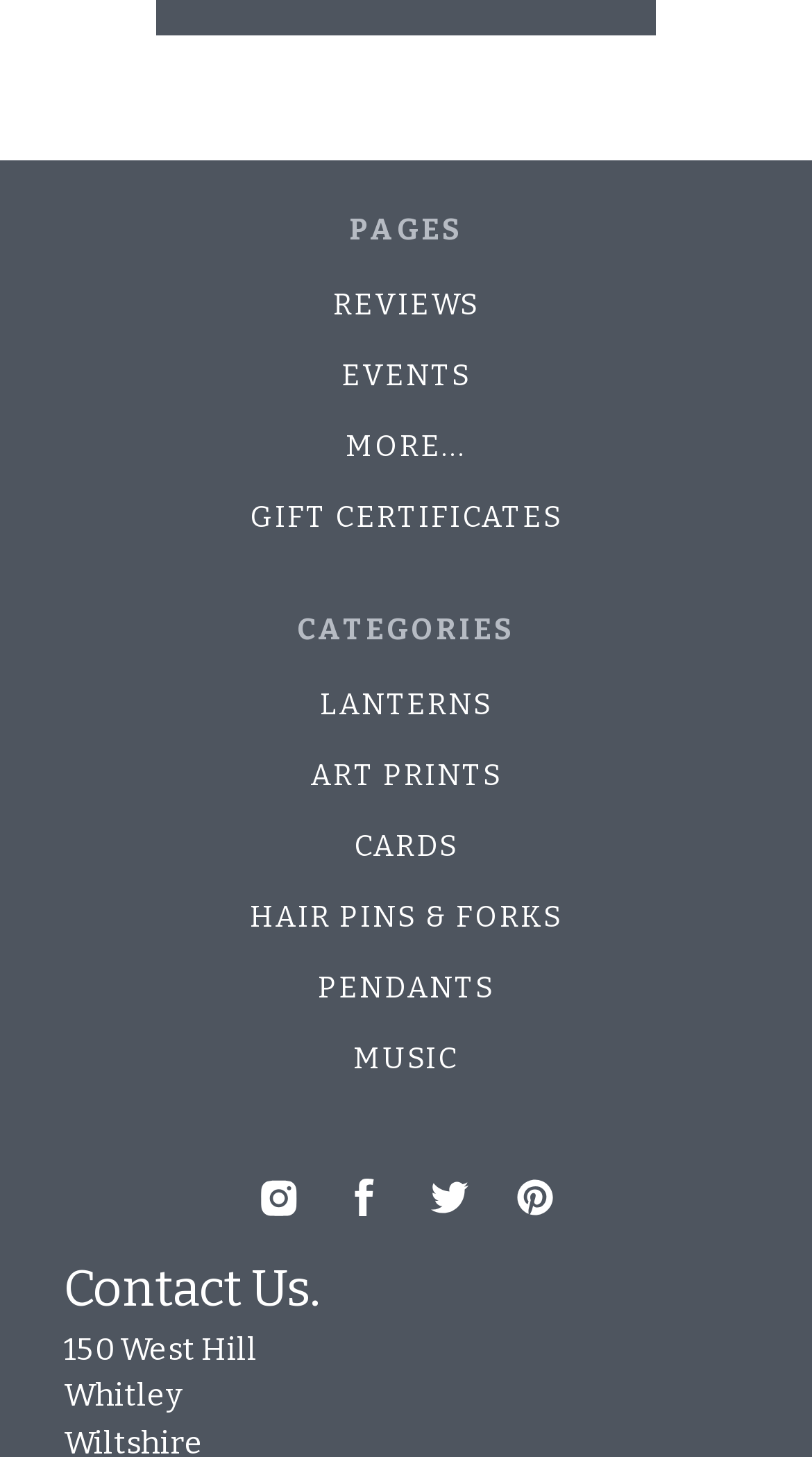Bounding box coordinates are to be given in the format (top-left x, top-left y, bottom-right x, bottom-right y). All values must be floating point numbers between 0 and 1. Provide the bounding box coordinate for the UI element described as: more...

[0.426, 0.294, 0.574, 0.318]